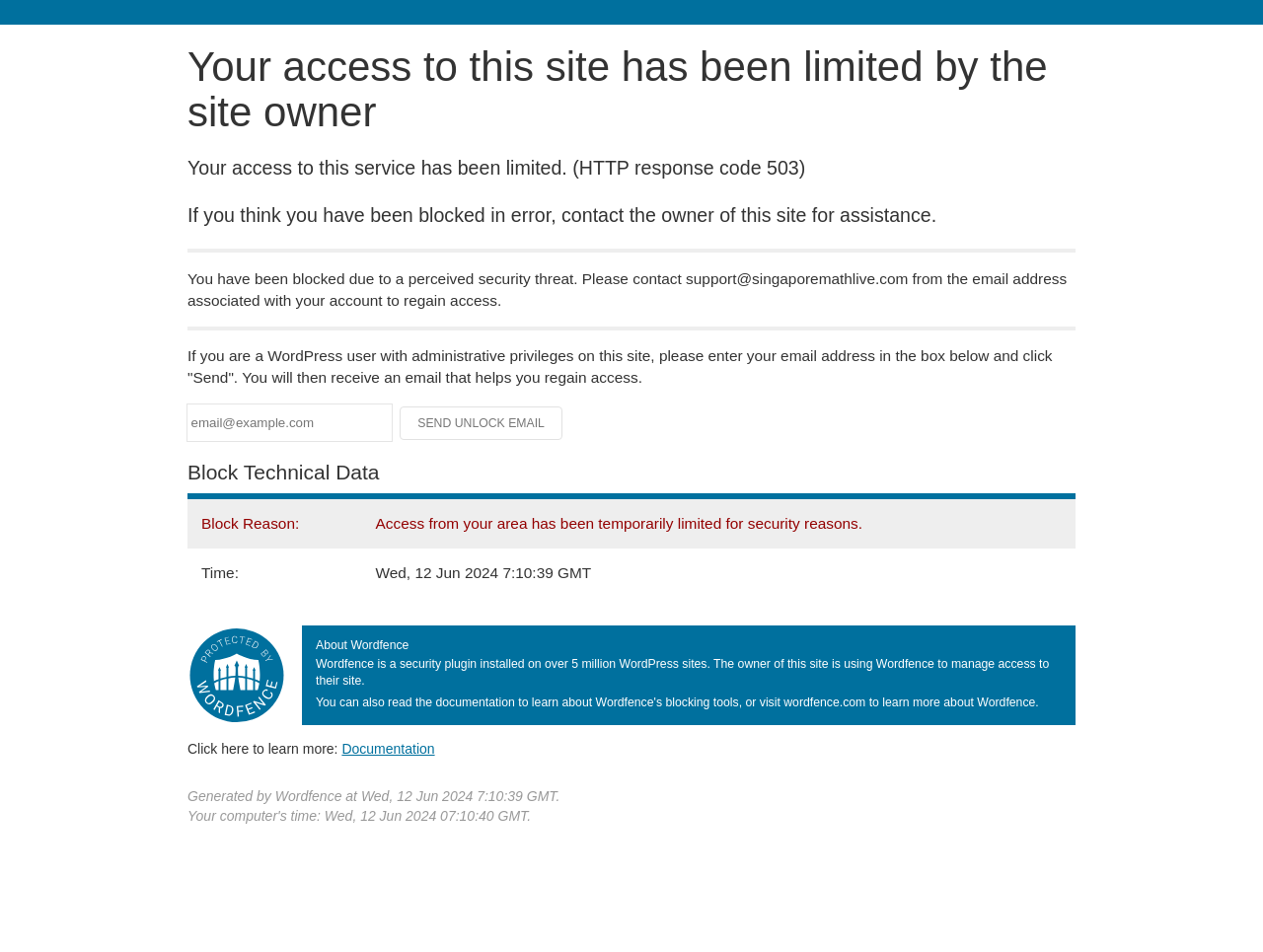Identify the webpage's primary heading and generate its text.

Your access to this site has been limited by the site owner